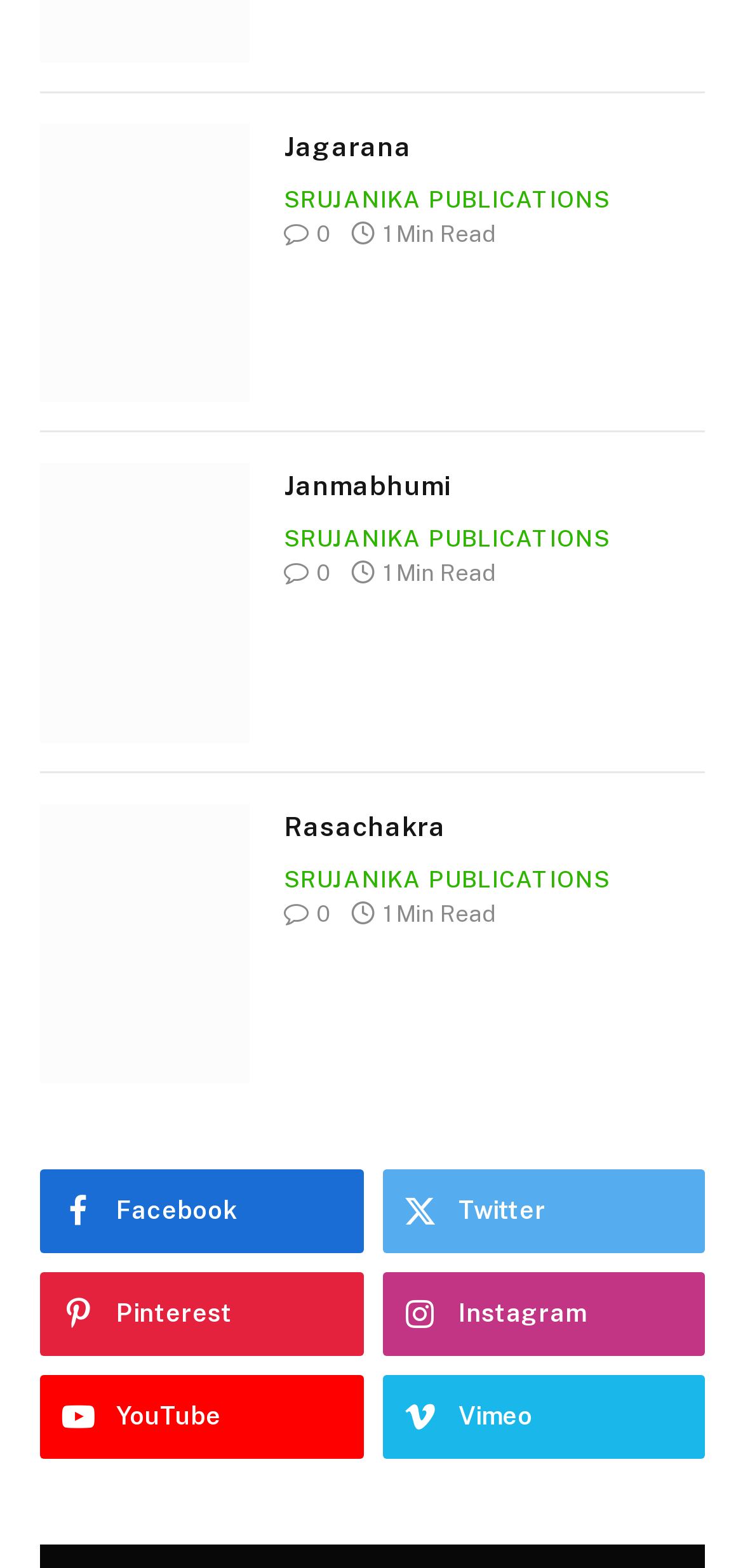Locate the bounding box coordinates of the clickable region necessary to complete the following instruction: "Watch on YouTube". Provide the coordinates in the format of four float numbers between 0 and 1, i.e., [left, top, right, bottom].

[0.054, 0.876, 0.488, 0.93]